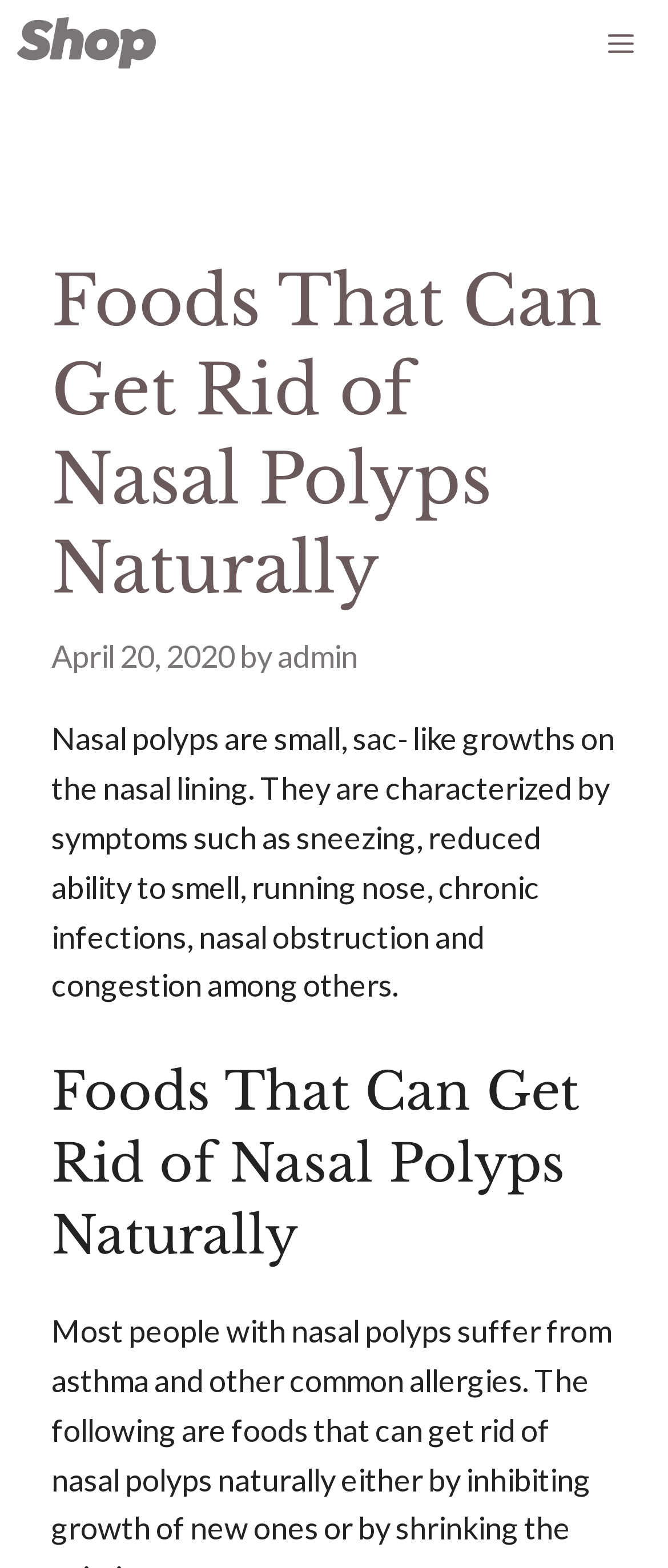Extract the main title from the webpage.

Foods That Can Get Rid of Nasal Polyps Naturally